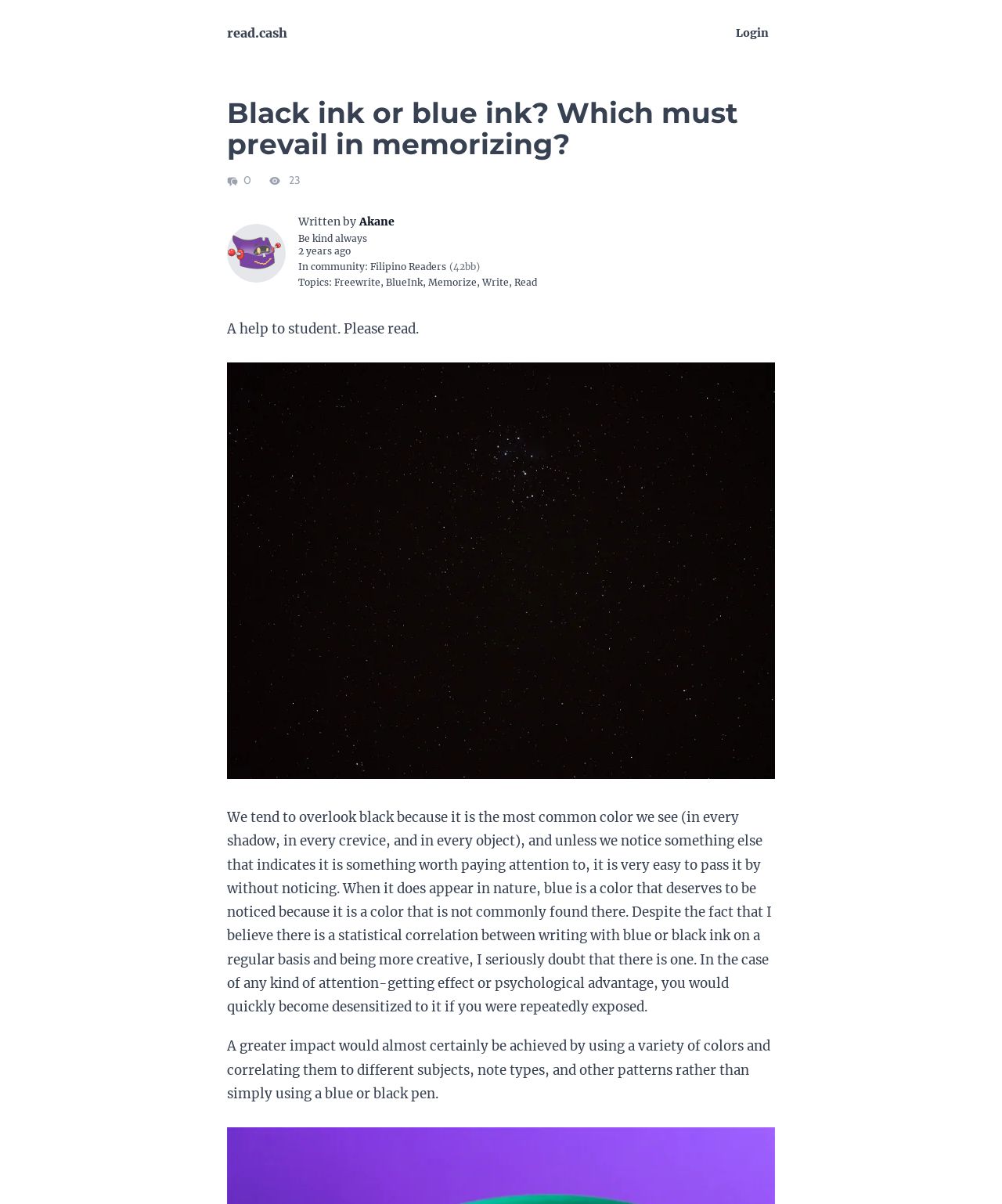Please extract the webpage's main title and generate its text content.

Black ink or blue ink? Which must prevail in memorizing?